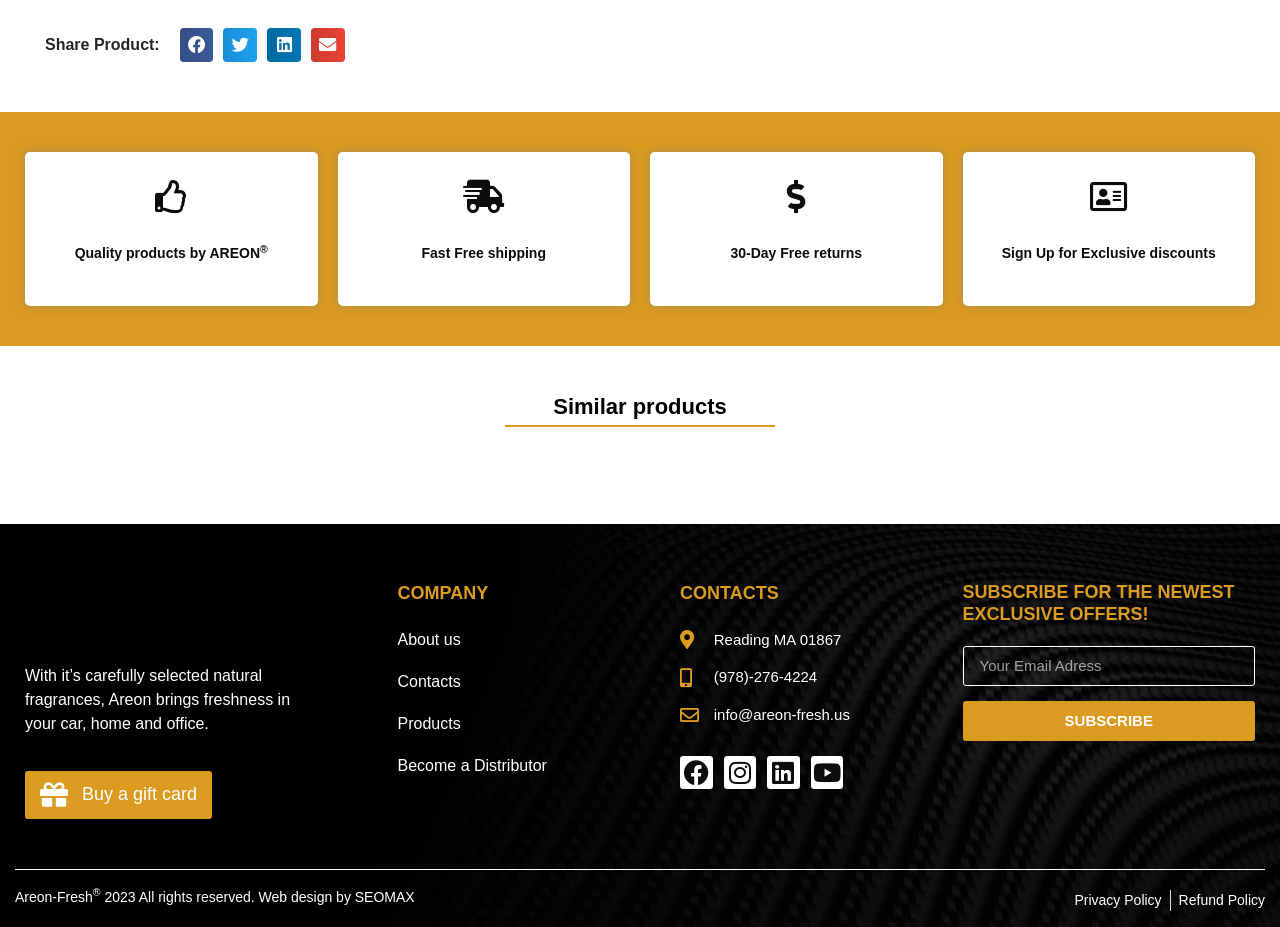Please identify the bounding box coordinates of the clickable area that will allow you to execute the instruction: "Share on facebook".

[0.14, 0.03, 0.167, 0.067]